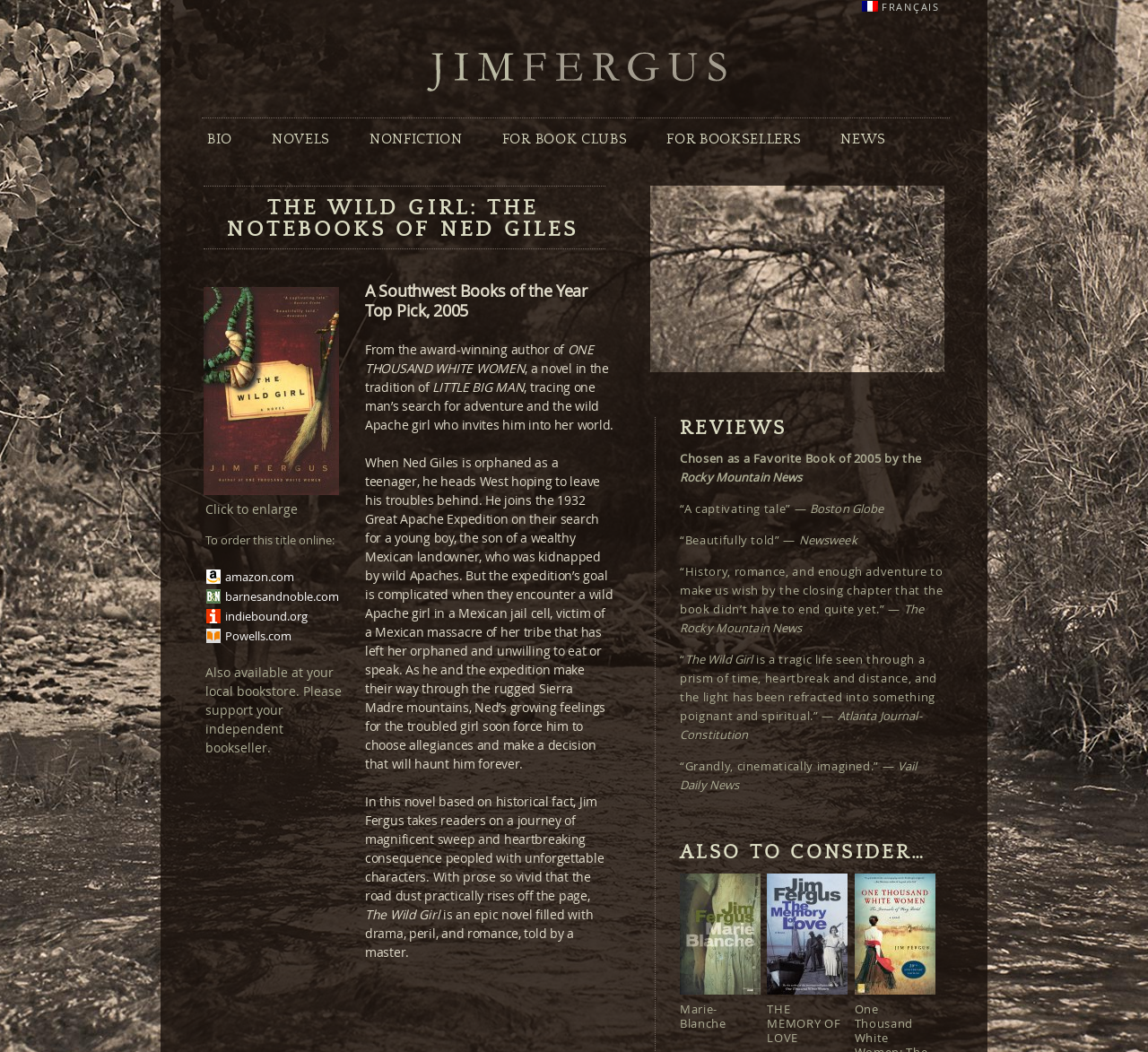Please identify the bounding box coordinates of the clickable area that will fulfill the following instruction: "Click on the BIO link". The coordinates should be in the format of four float numbers between 0 and 1, i.e., [left, top, right, bottom].

[0.18, 0.111, 0.202, 0.153]